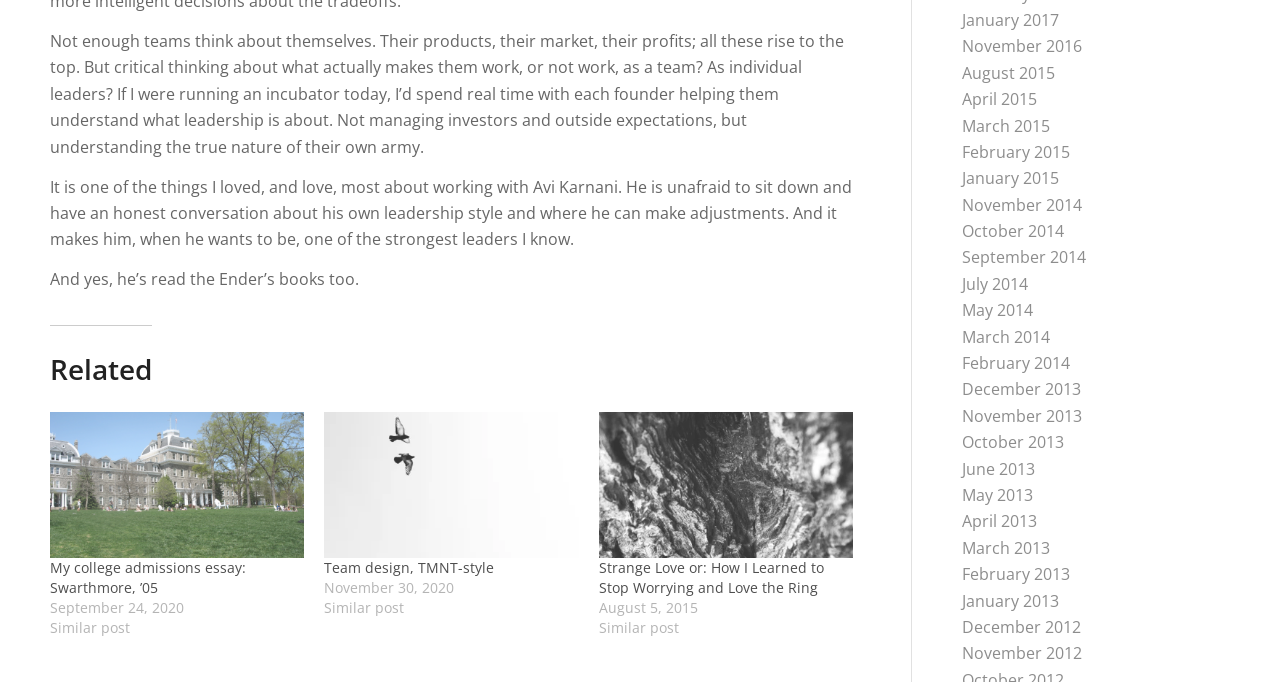Respond with a single word or short phrase to the following question: 
What is the earliest month listed in the archive section?

December 2012